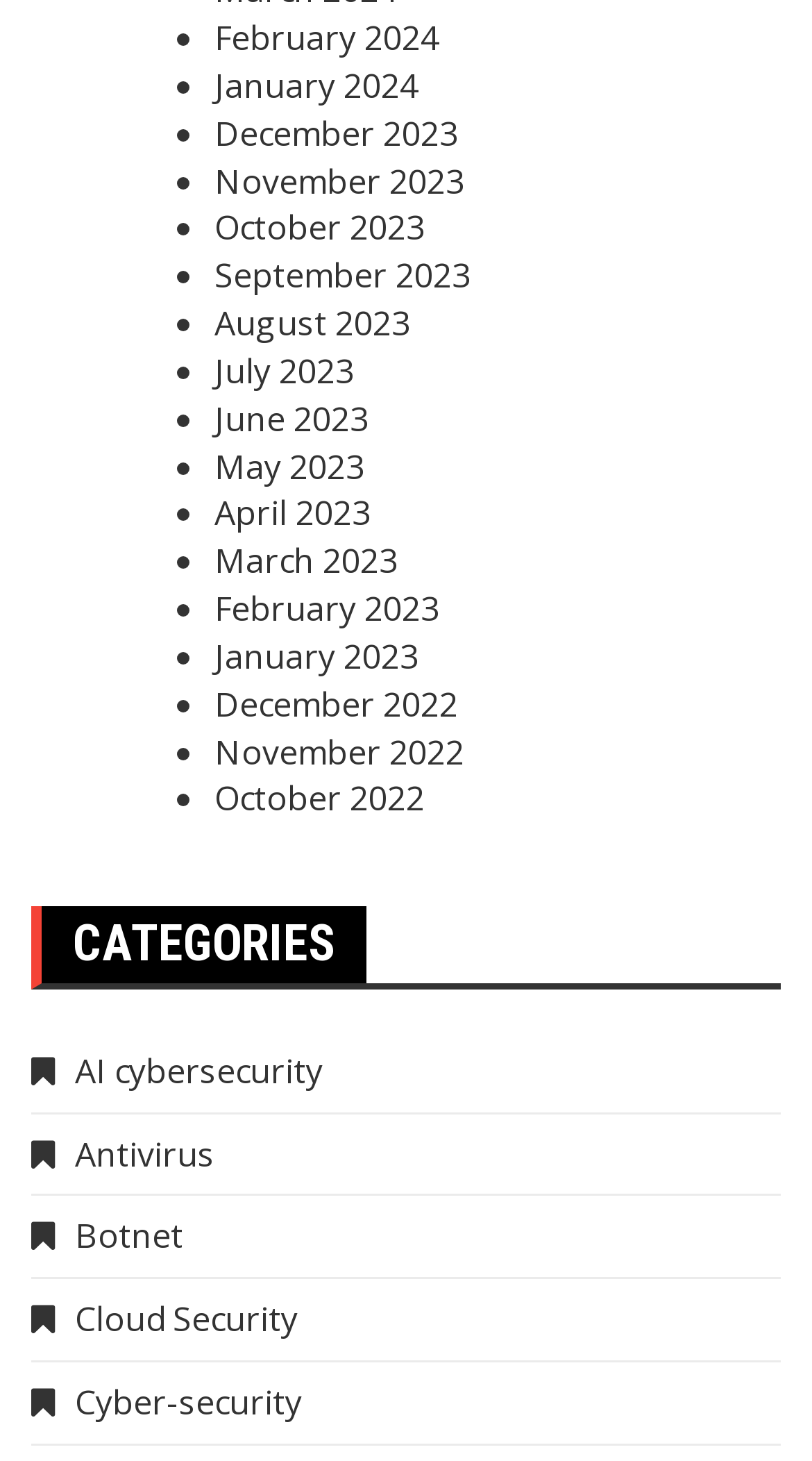Please mark the clickable region by giving the bounding box coordinates needed to complete this instruction: "Browse November 2022".

[0.264, 0.499, 0.572, 0.53]